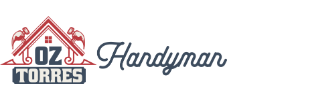Thoroughly describe the content and context of the image.

The image displays the logo for "OZ Torres Handyman," featuring a stylized graphic of a house adorned with tools, signaling expertise in home repair and renovation services. The design incorporates a bold, rustic aesthetic, prominently showcasing the name "OZ" in red, while "Torres" and "Handyman" are rendered in a darker, elegant font. This visual emphasizes reliability and professionalism, reflecting the brand's commitment to providing quality handyman services in Austin. The logo serves as an inviting representation of the company's dedication to transforming homes while ensuring a positive client experience.